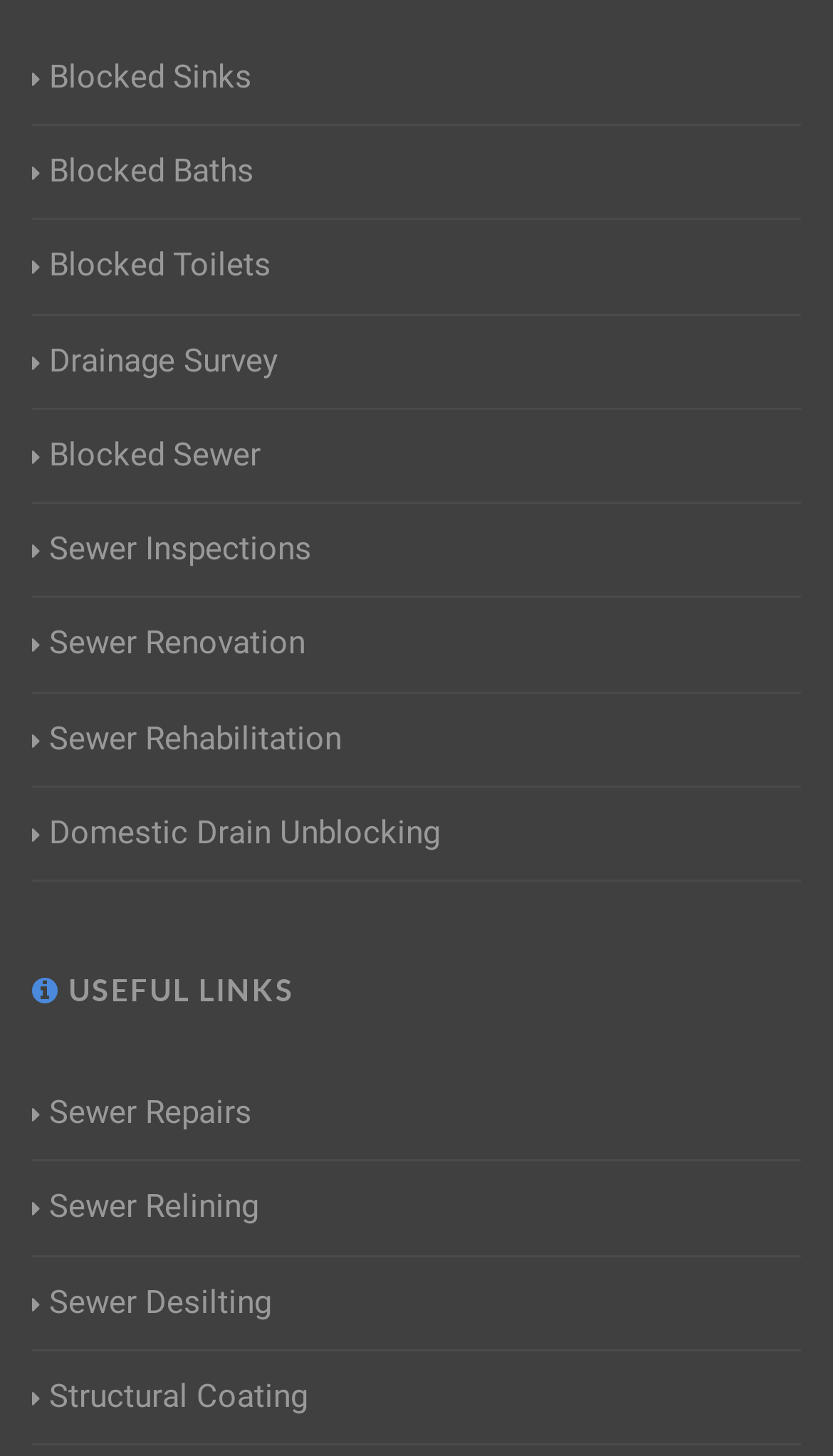Using the description "Drainage Survey", locate and provide the bounding box of the UI element.

[0.038, 0.231, 0.333, 0.265]